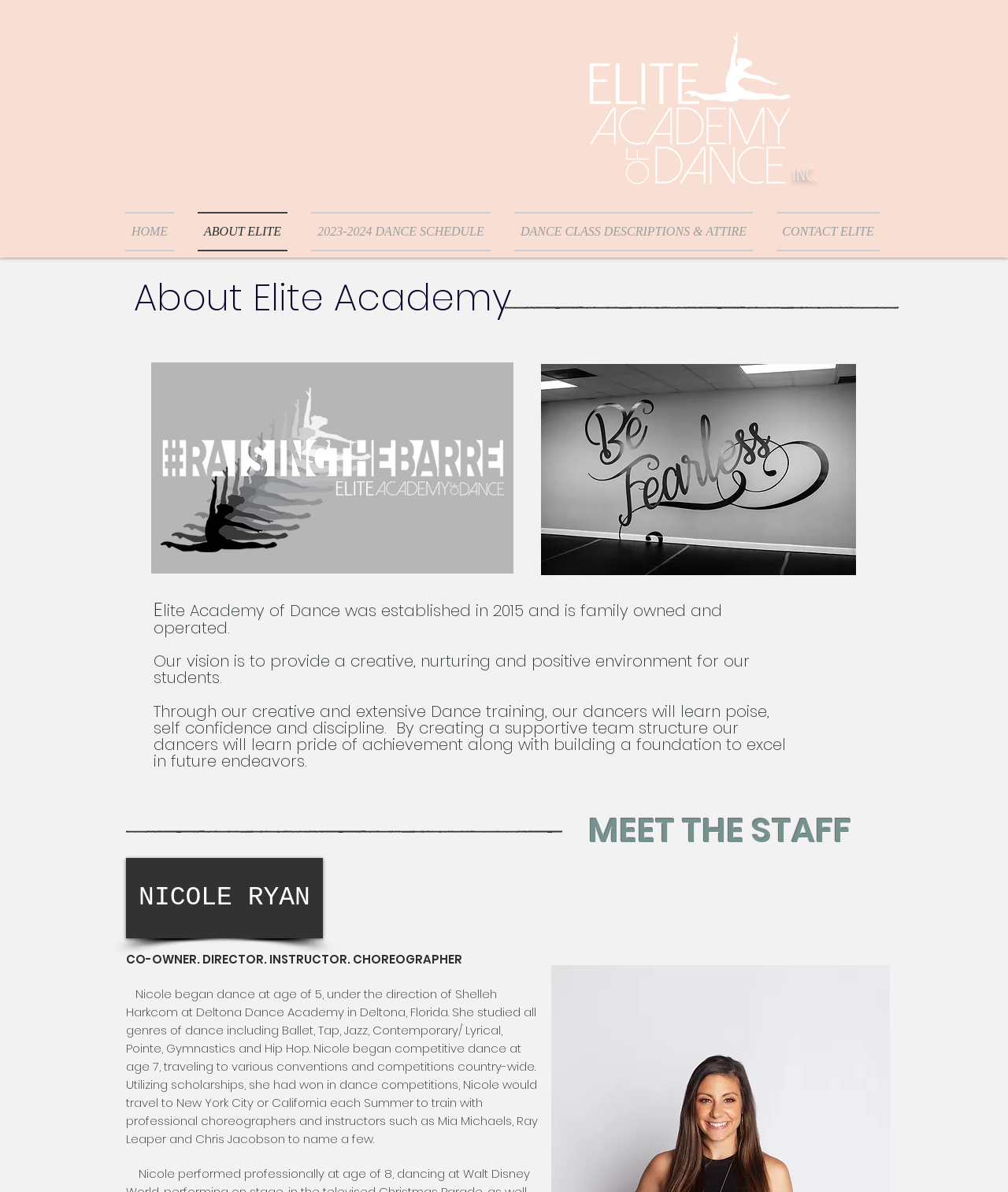Identify the bounding box of the HTML element described as: "DANCE CLASS DESCRIPTIONS & ATTIRE".

[0.498, 0.178, 0.759, 0.211]